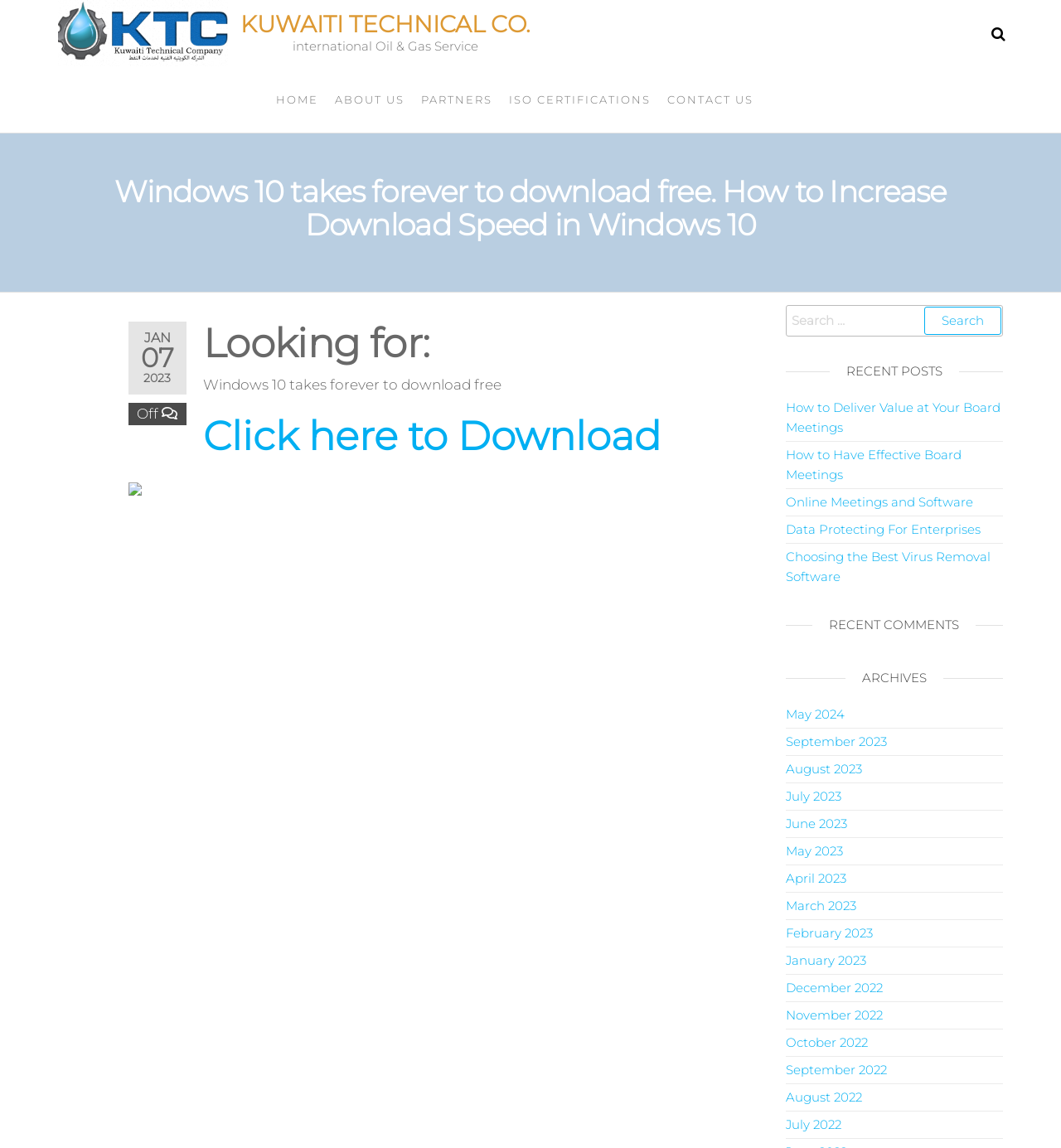Provide the bounding box coordinates of the HTML element this sentence describes: "Kuwaiti Technical Co.". The bounding box coordinates consist of four float numbers between 0 and 1, i.e., [left, top, right, bottom].

[0.226, 0.009, 0.5, 0.033]